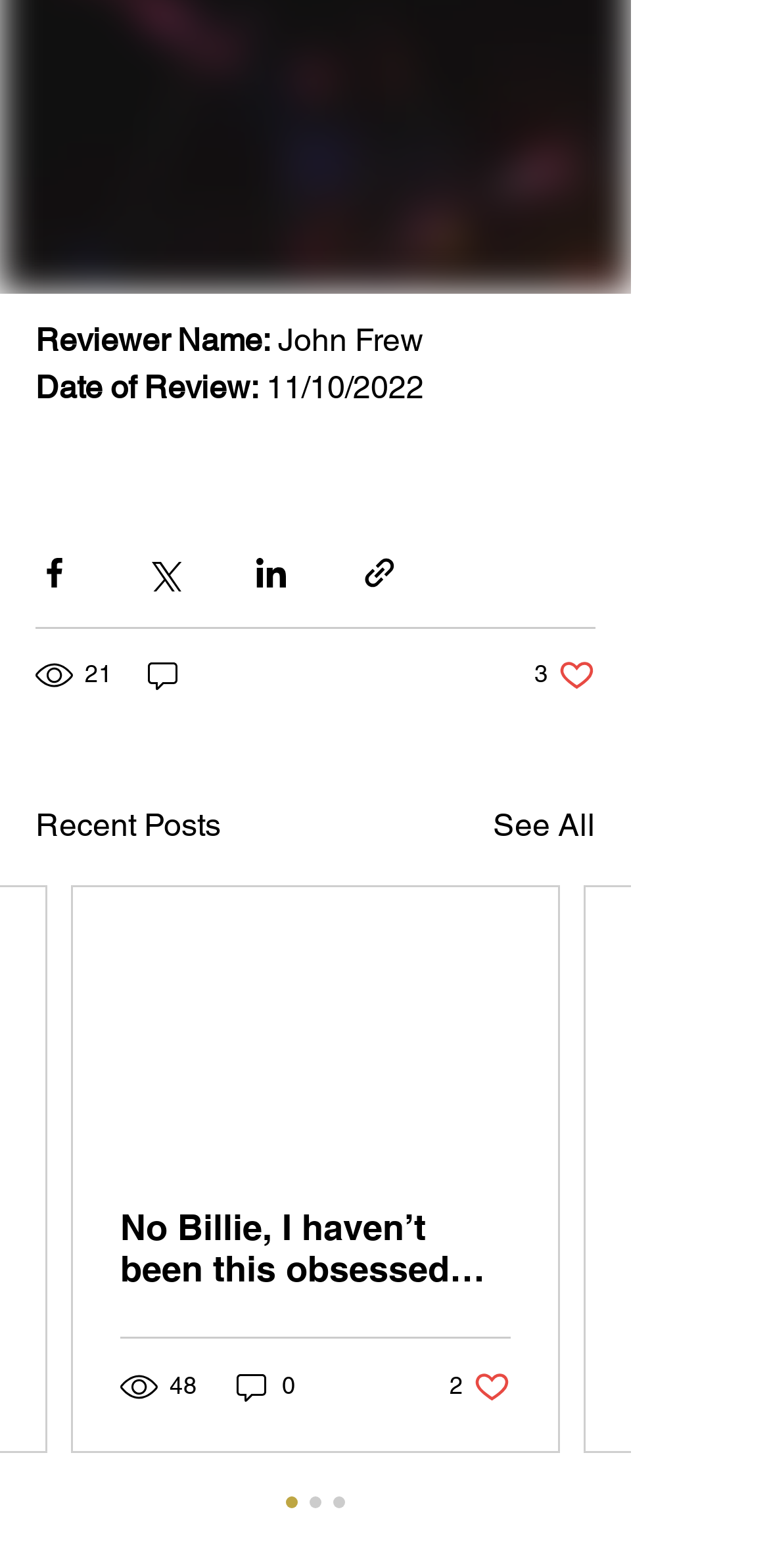Give a concise answer of one word or phrase to the question: 
How many likes does the second post have?

2 likes